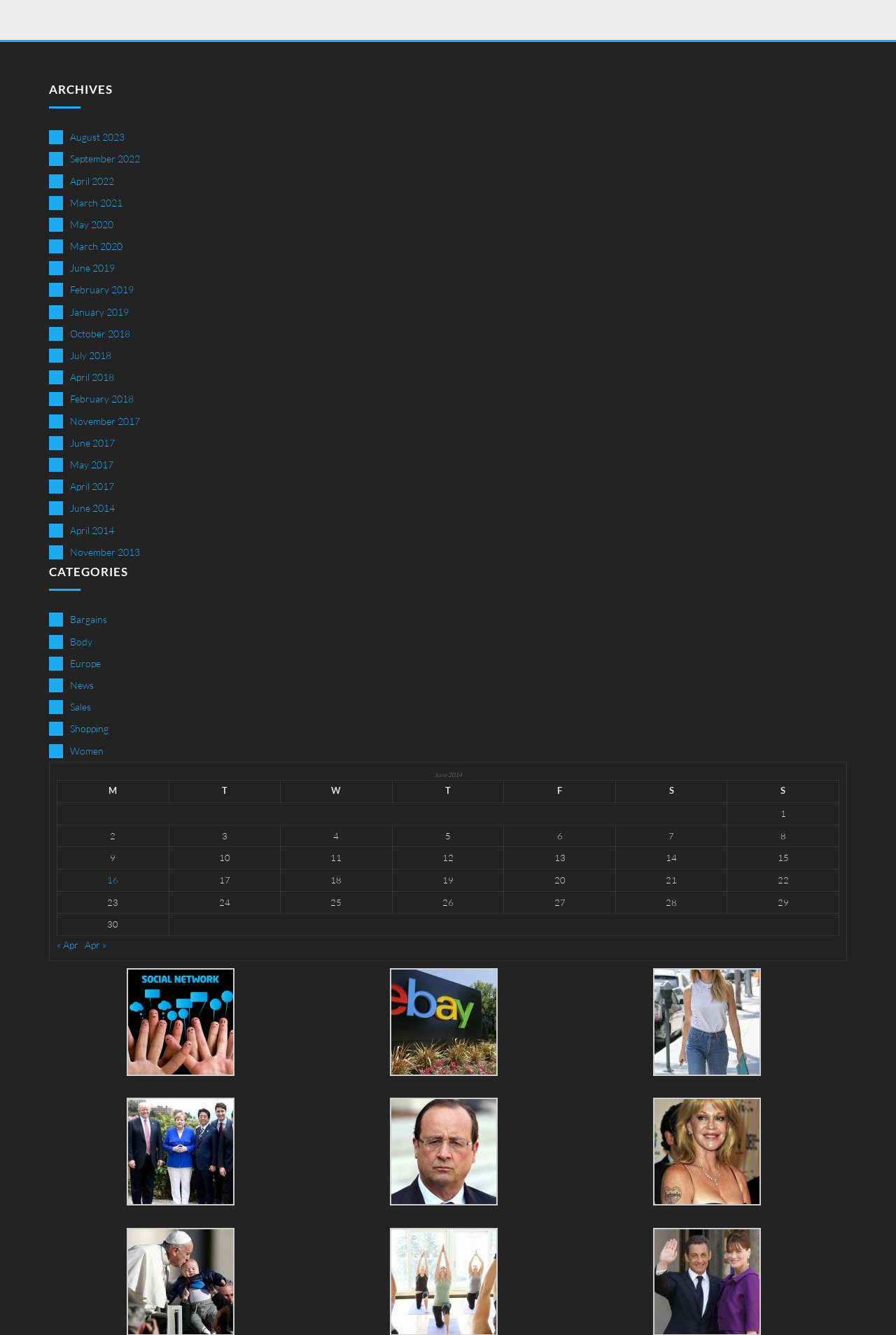What is the content of the first gridcell in the third row?
Using the visual information, reply with a single word or short phrase.

9